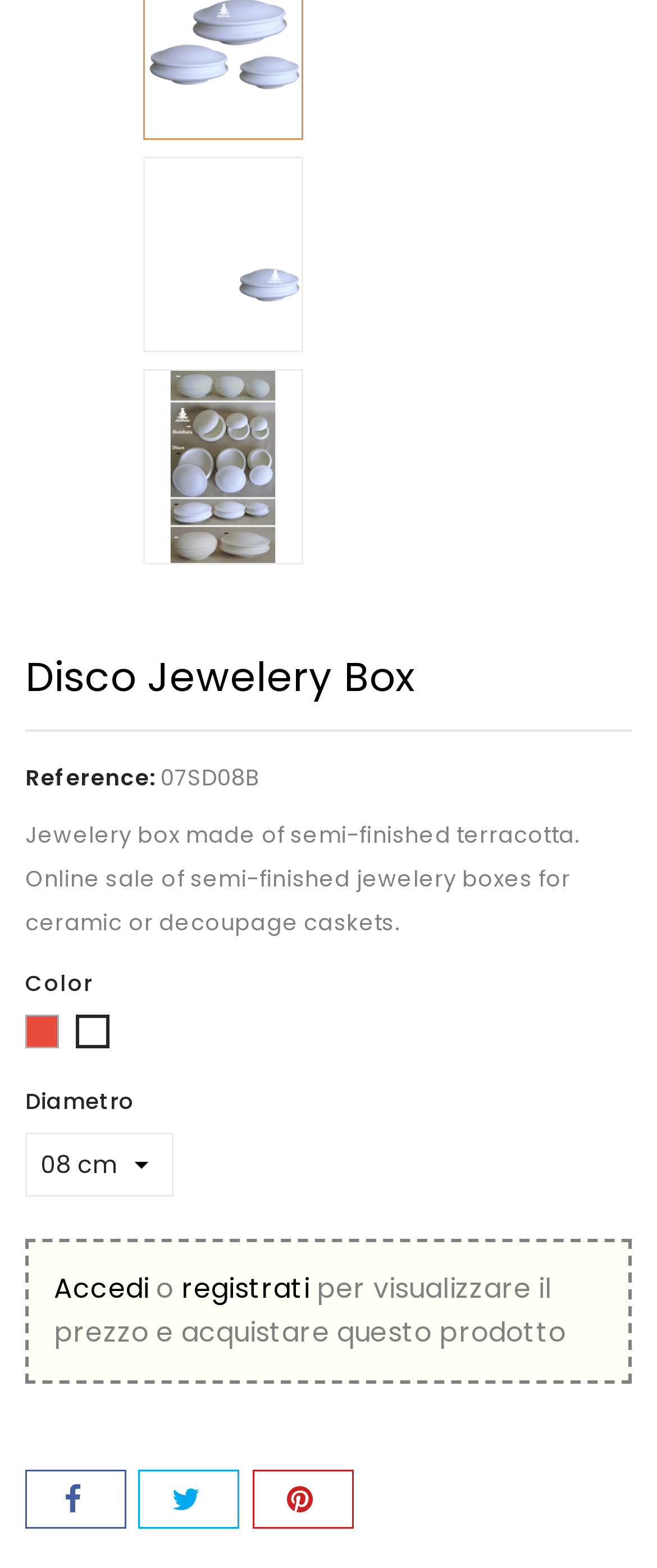What are the available colors for the product?
Could you answer the question with a detailed and thorough explanation?

The available colors for the product can be found in the radio buttons, which are labeled as 'Red' and 'White'.